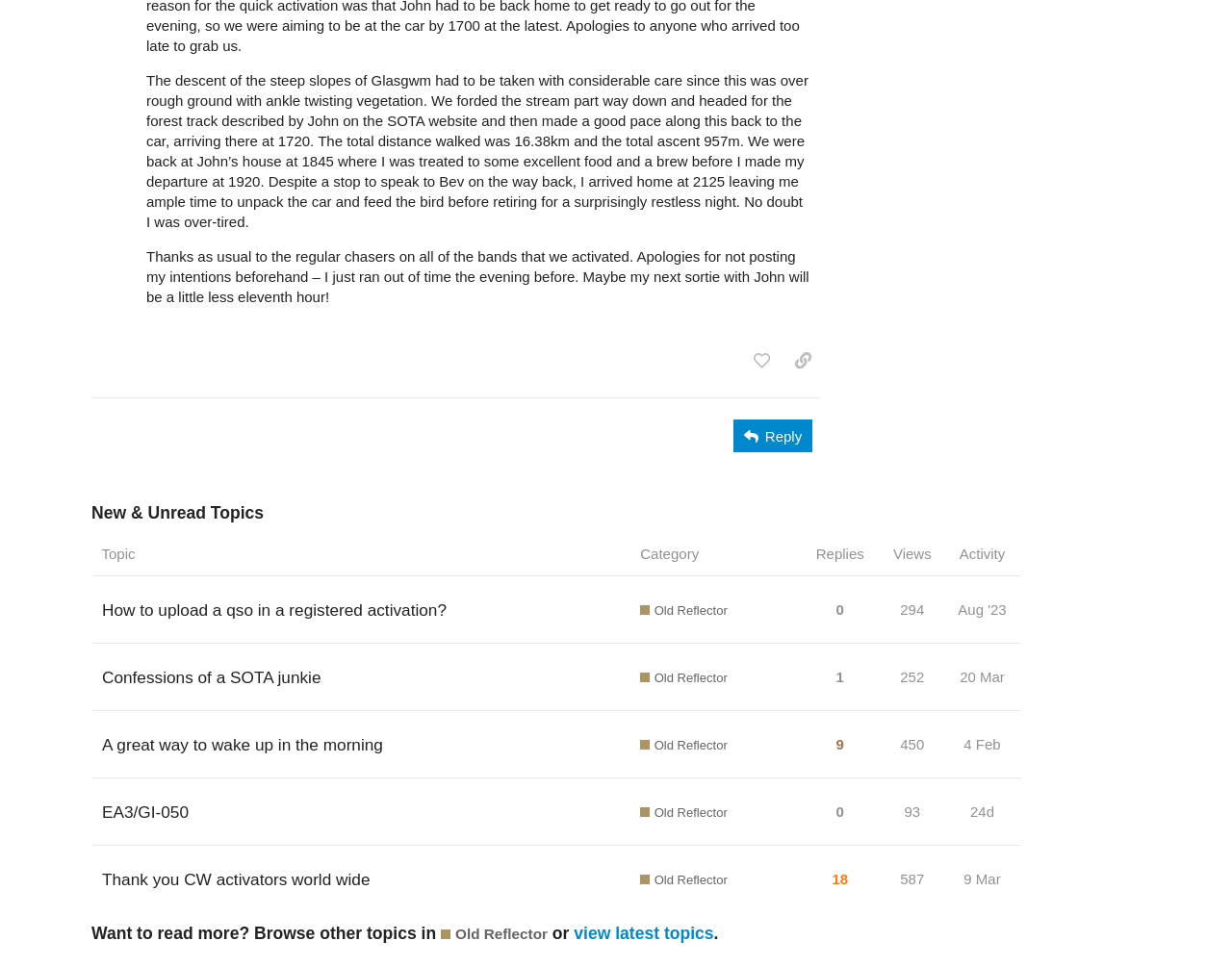From the details in the image, provide a thorough response to the question: How many replies does the topic 'Confessions of a SOTA junkie' have?

I looked at the table and found the topic 'Confessions of a SOTA junkie' in the third row. The number of replies is listed in the third column, which is '1'.